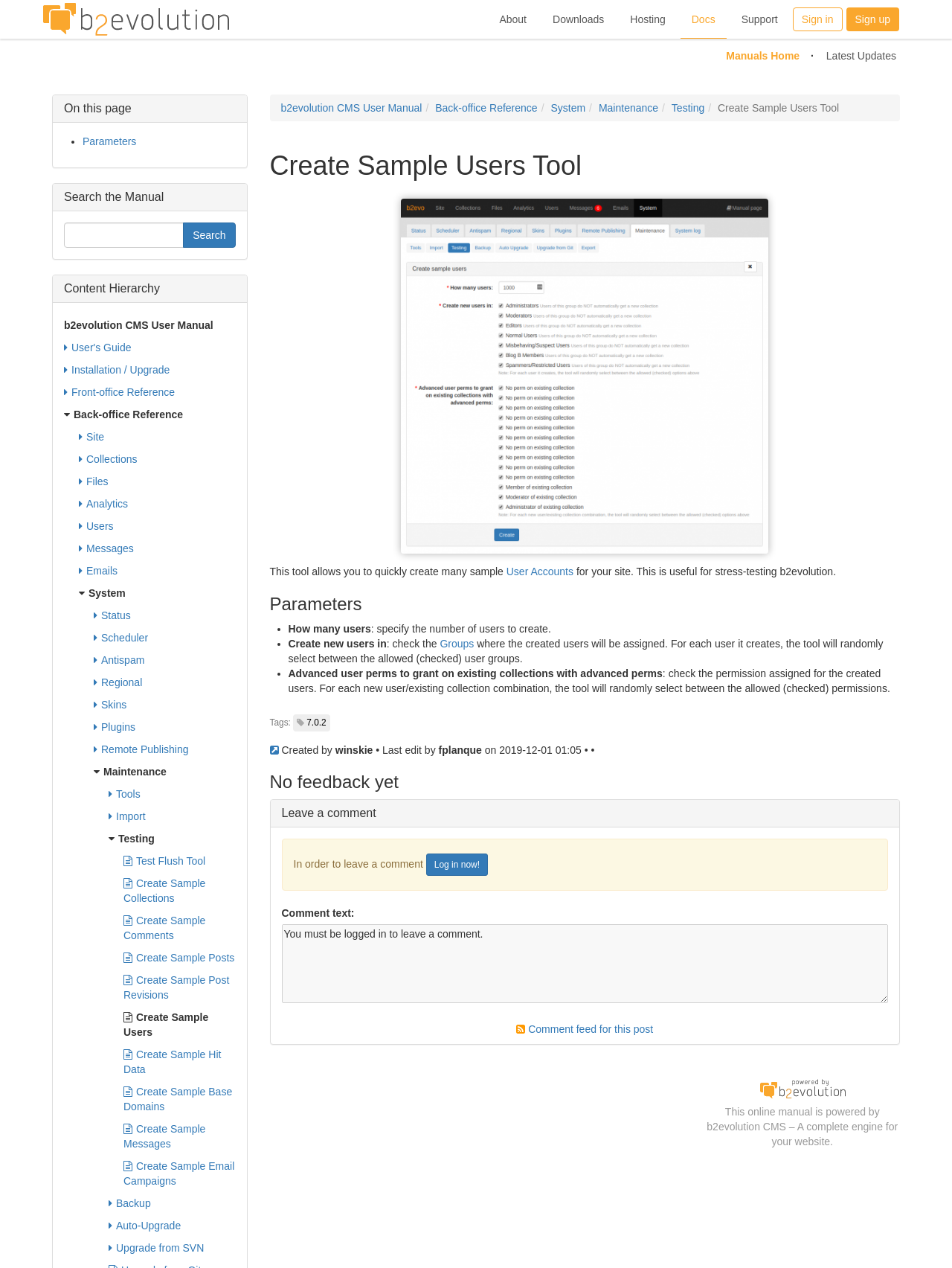Find and specify the bounding box coordinates that correspond to the clickable region for the instruction: "Click on the 'Create Sample Users Tool' link".

[0.421, 0.291, 0.807, 0.3]